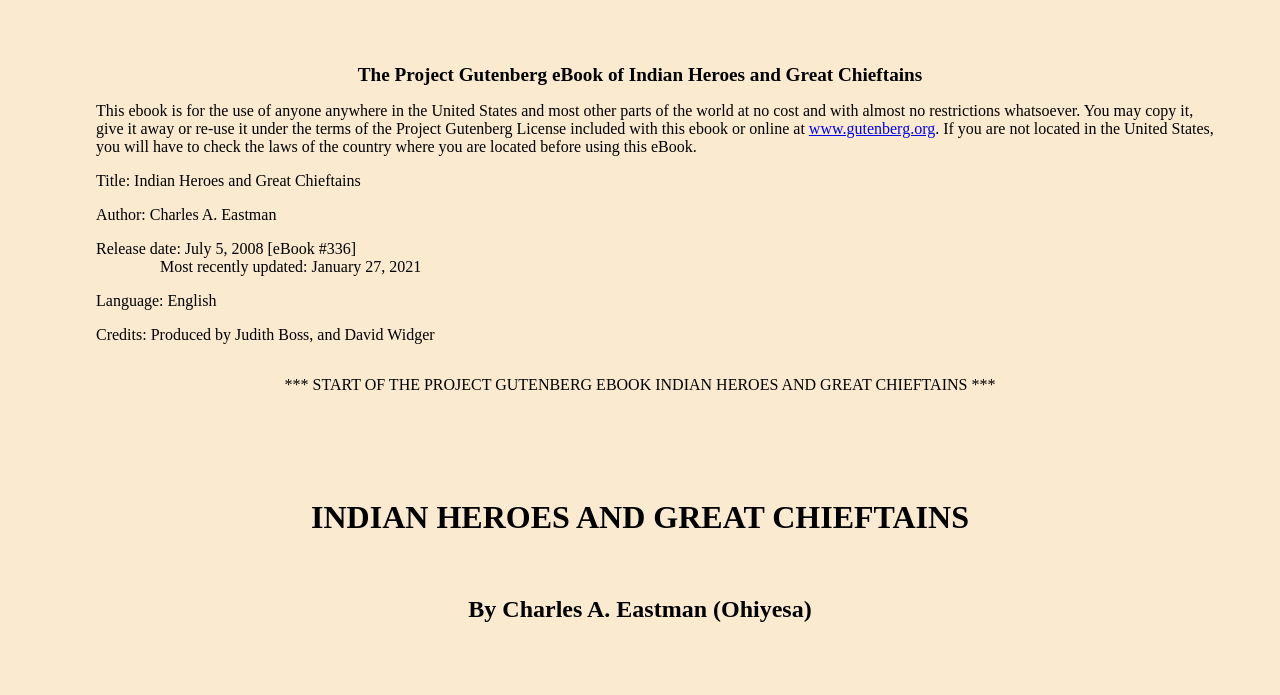Reply to the question below using a single word or brief phrase:
What is the language of the eBook?

English